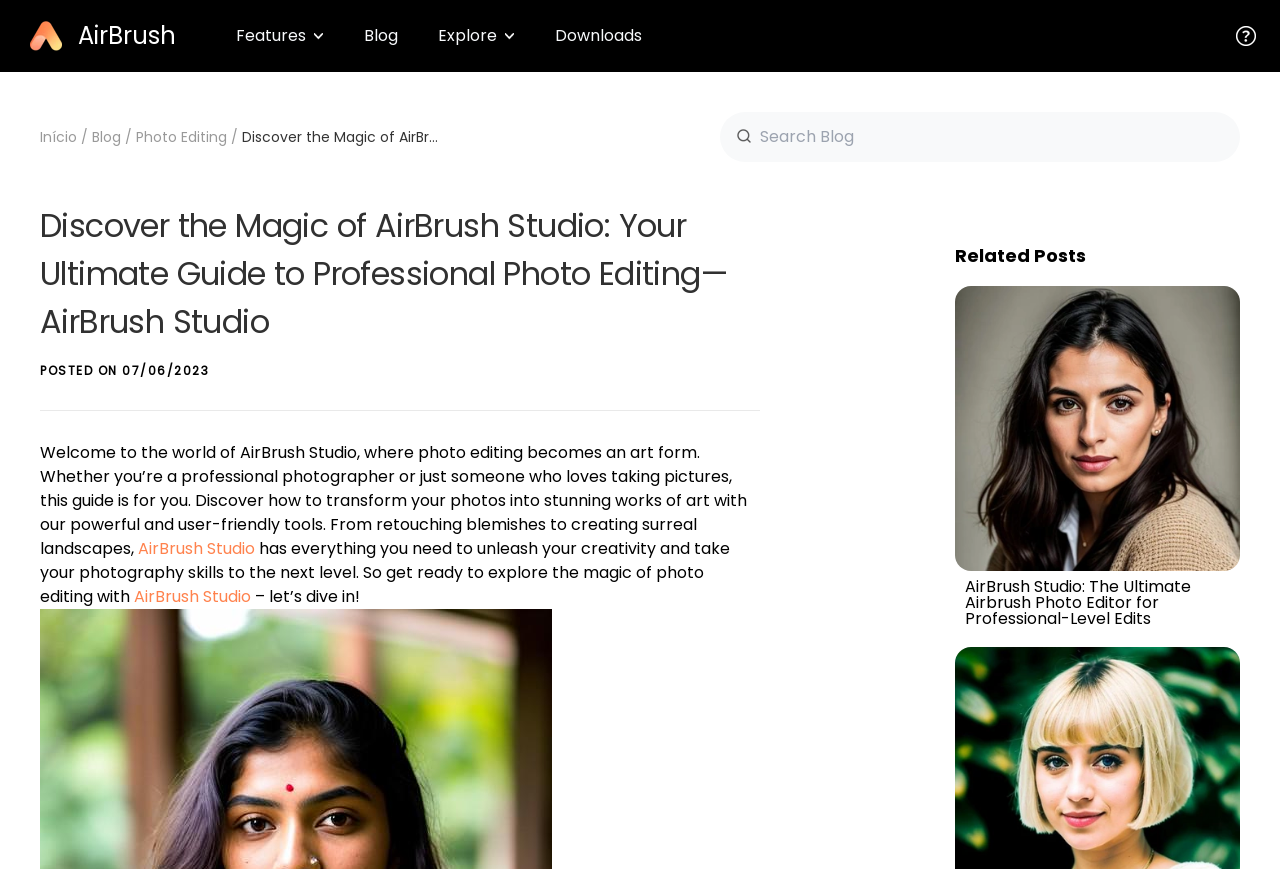With reference to the screenshot, provide a detailed response to the question below:
What is the topic of the blog post?

The blog post title 'Discover the Magic of AirBrush Studio: Your Ultimate Guide to Professional Photo Editing—AirBrush Studio' suggests that the topic of the blog post is professional photo editing using AirBrush Studio.